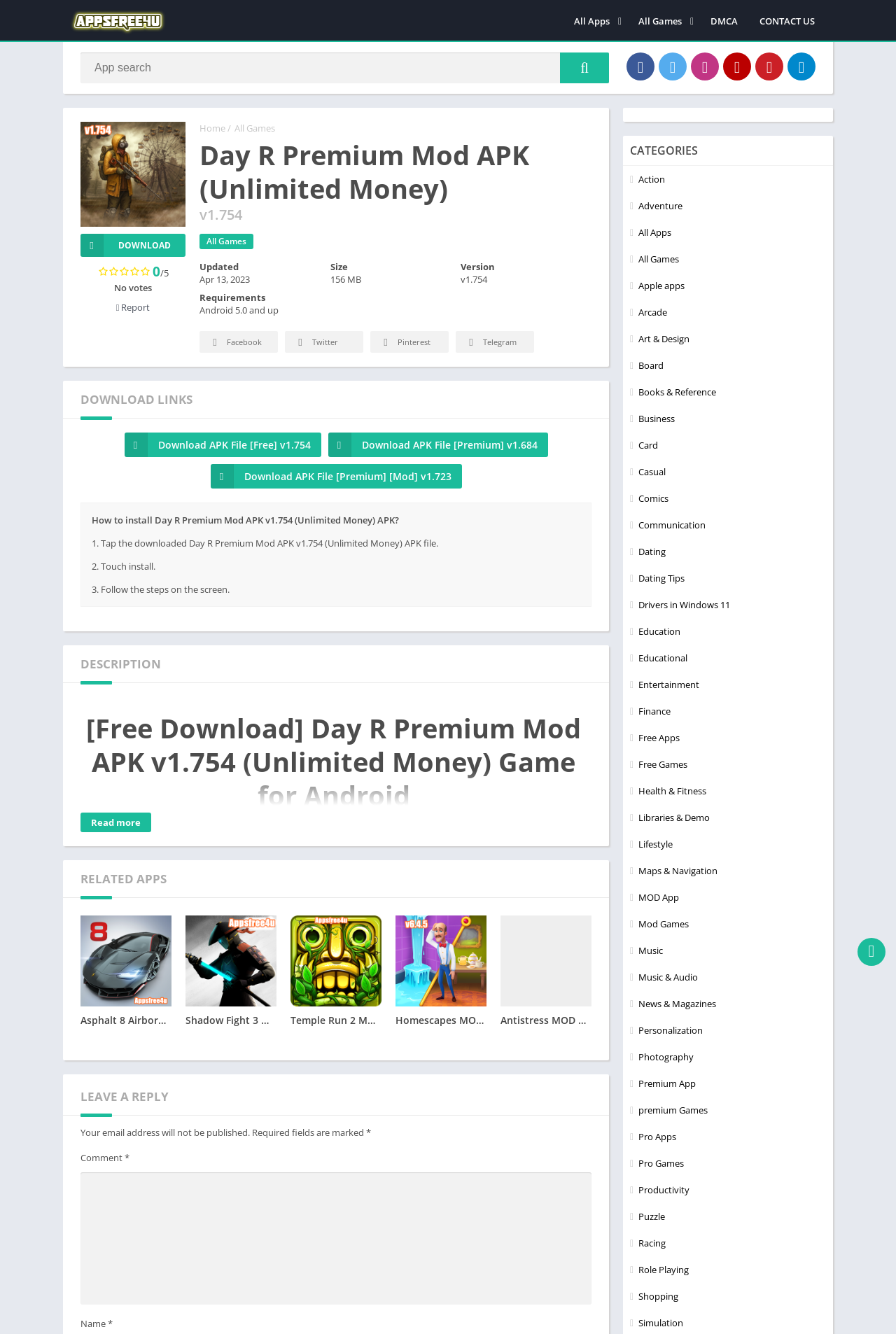Determine the bounding box coordinates of the clickable element necessary to fulfill the instruction: "Contact us". Provide the coordinates as four float numbers within the 0 to 1 range, i.e., [left, top, right, bottom].

[0.836, 0.007, 0.921, 0.025]